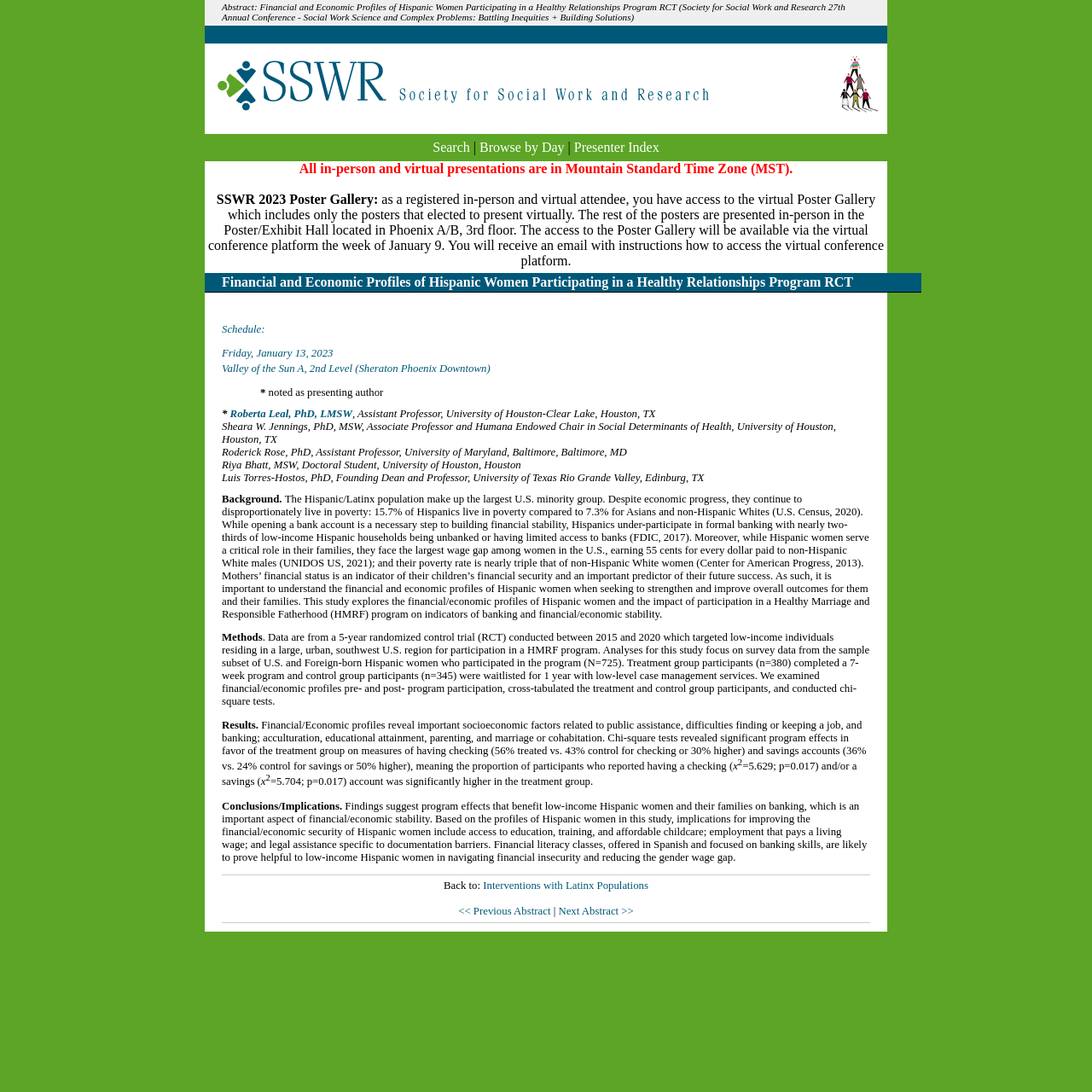Using the elements shown in the image, answer the question comprehensively: What is the purpose of the study?

The purpose of the study is obtained by reading the background section of the abstract, which states that the study aims to understand the financial and economic profiles of Hispanic women when seeking to strengthen and improve overall outcomes for them and their families.